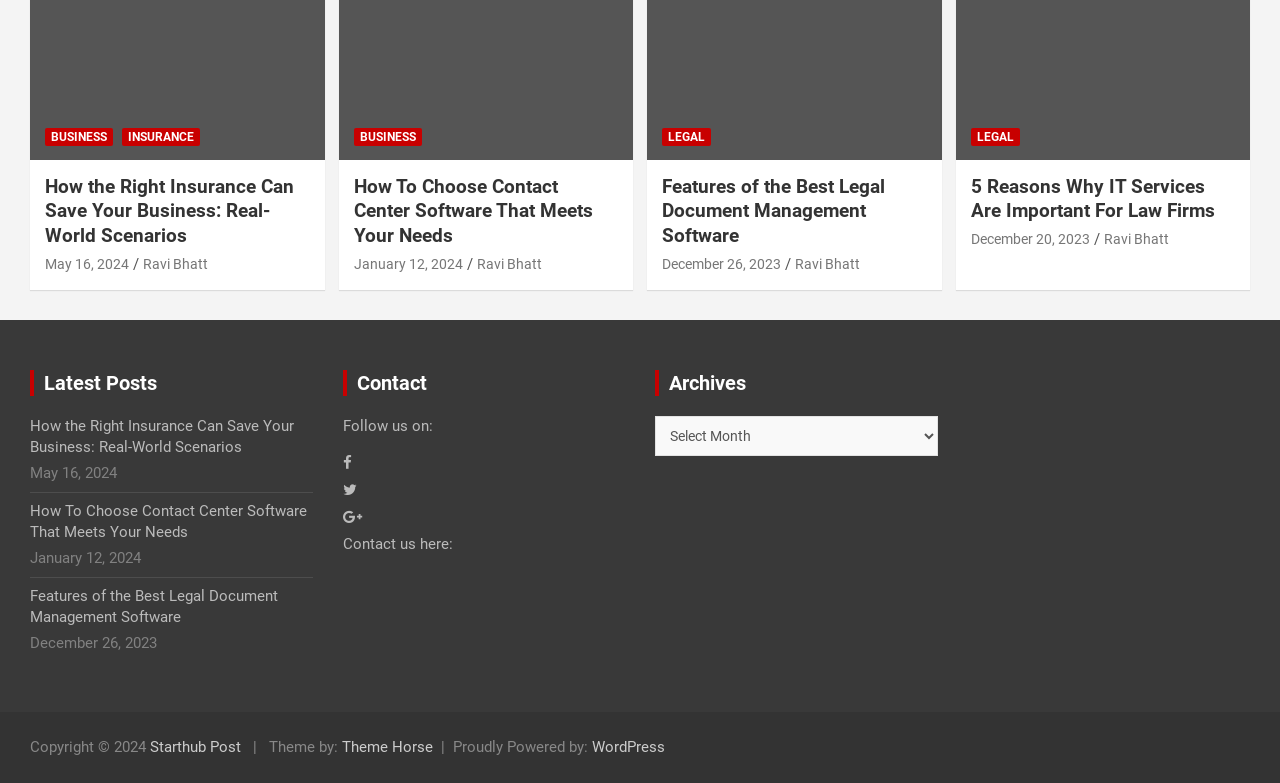Please answer the following question using a single word or phrase: 
What is the purpose of the 'Archives' section?

To access past articles